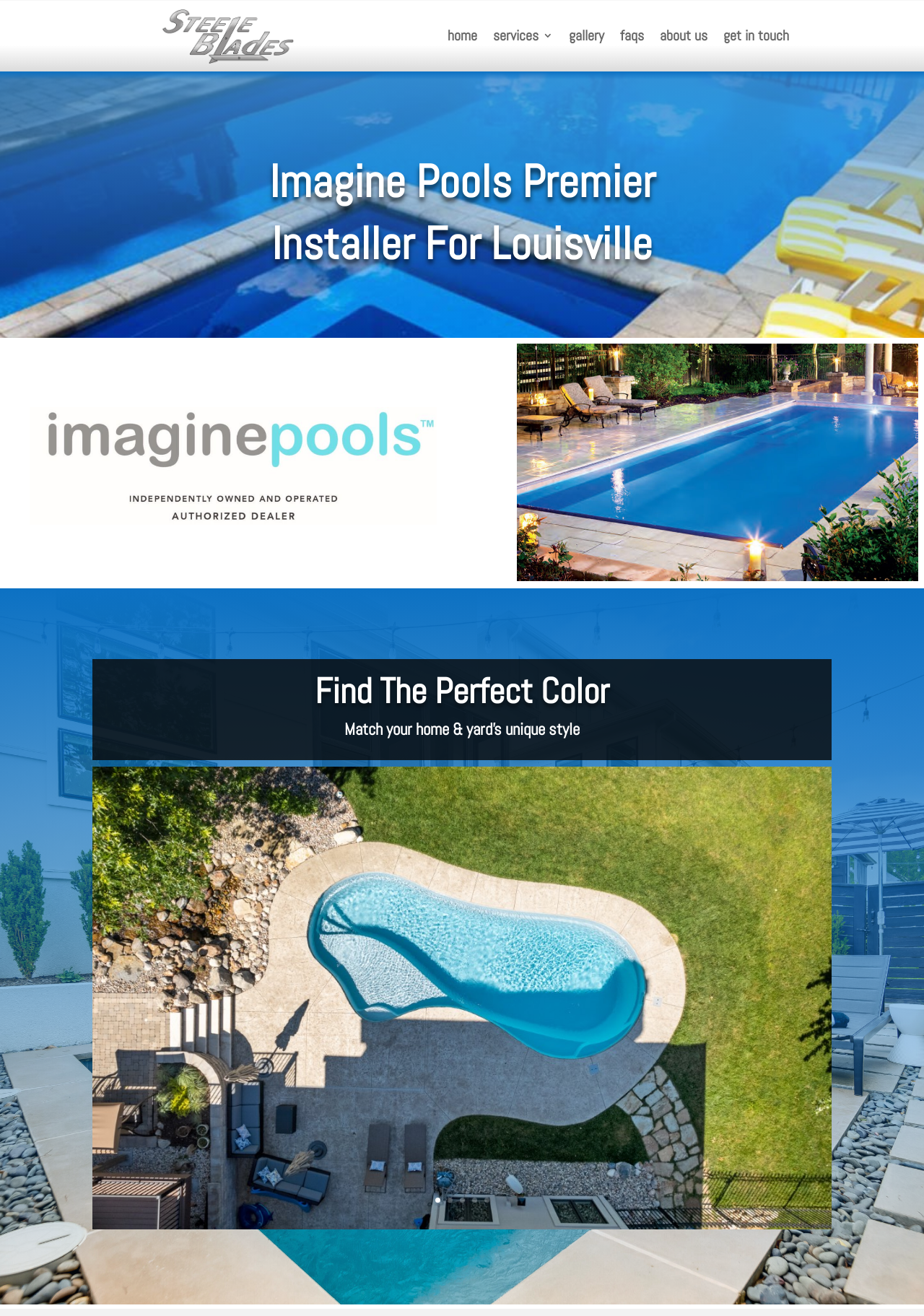Please identify the coordinates of the bounding box for the clickable region that will accomplish this instruction: "Read privacy policy".

None